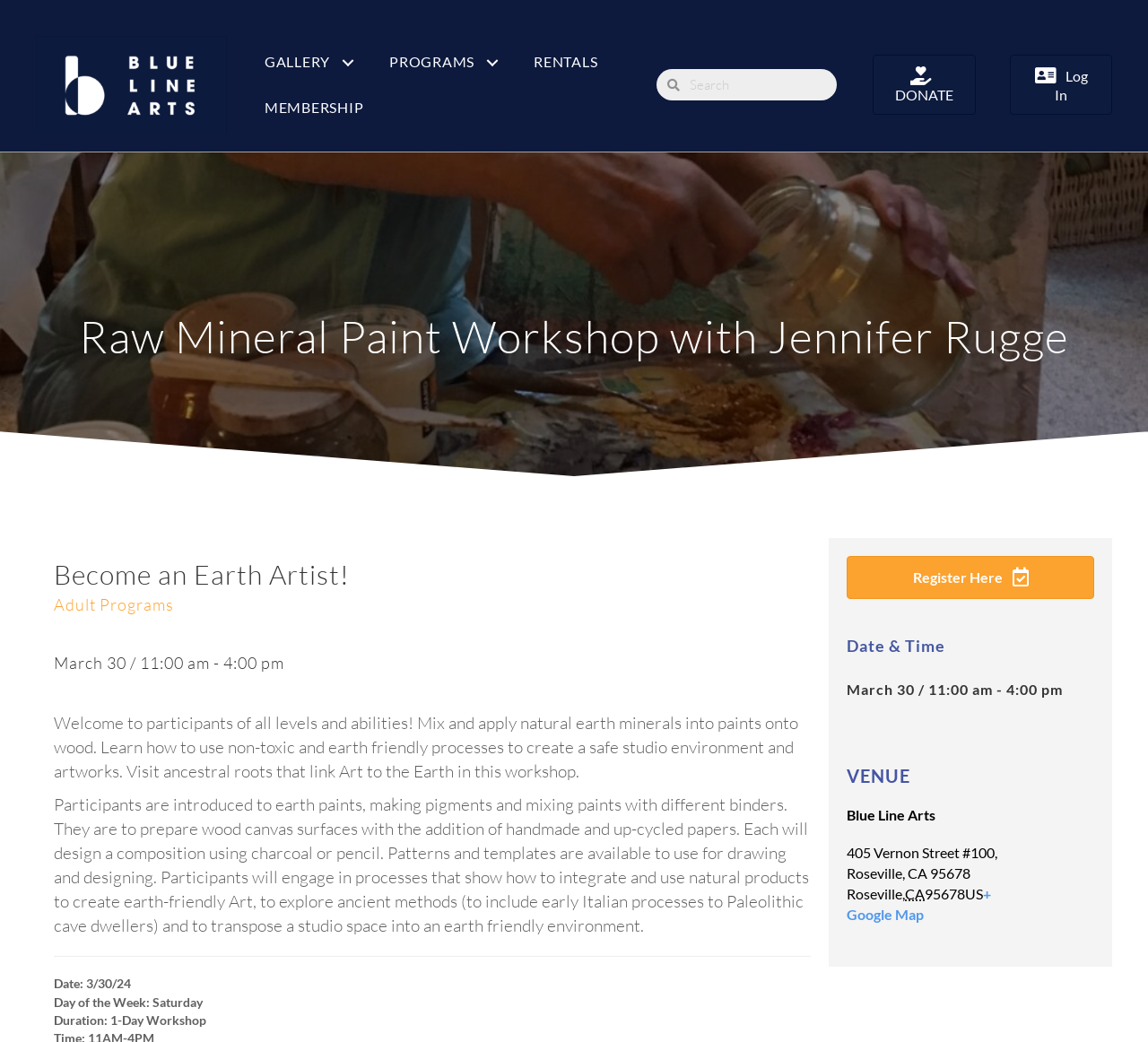What is the location of the workshop?
Refer to the screenshot and answer in one word or phrase.

Blue Line Arts, 405 Vernon Street #100, Roseville, CA 95678